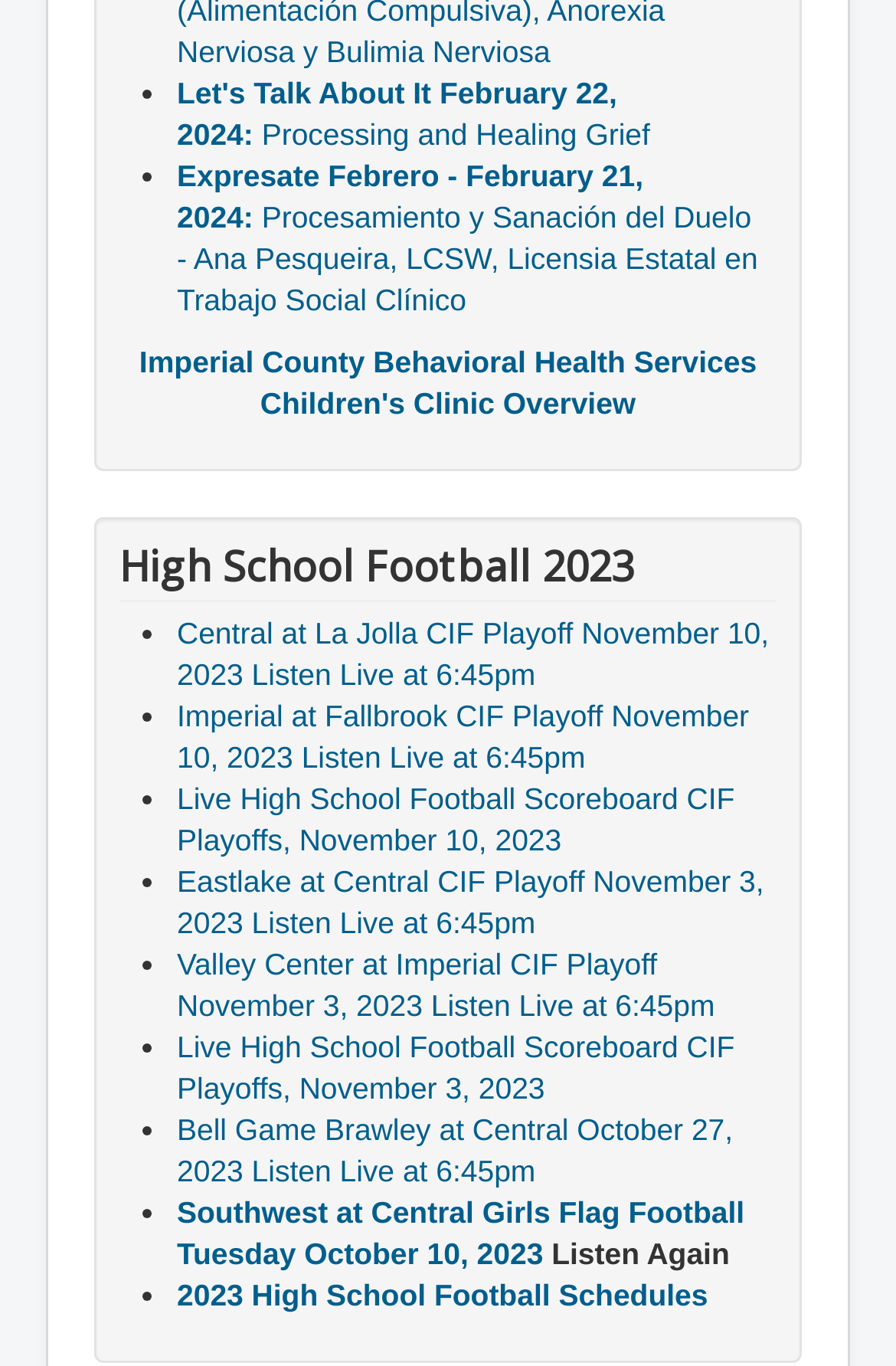What is the sport mentioned in the webpage?
Please give a detailed and elaborate answer to the question based on the image.

The webpage mentions 'High School Football' and has links related to football games and scores, so the sport mentioned is football.